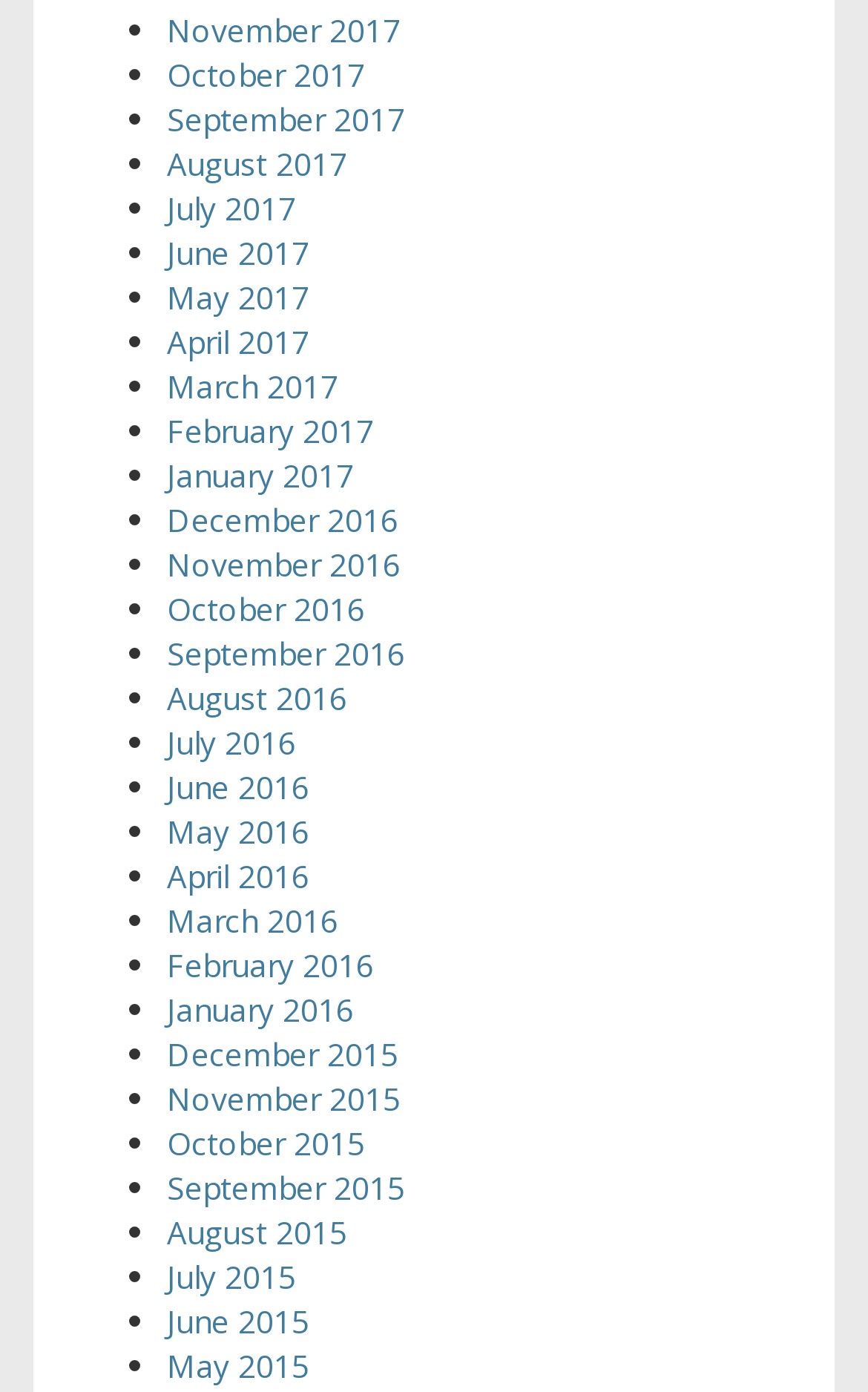Locate the bounding box coordinates of the element that should be clicked to fulfill the instruction: "View October 2016".

[0.192, 0.422, 0.421, 0.452]